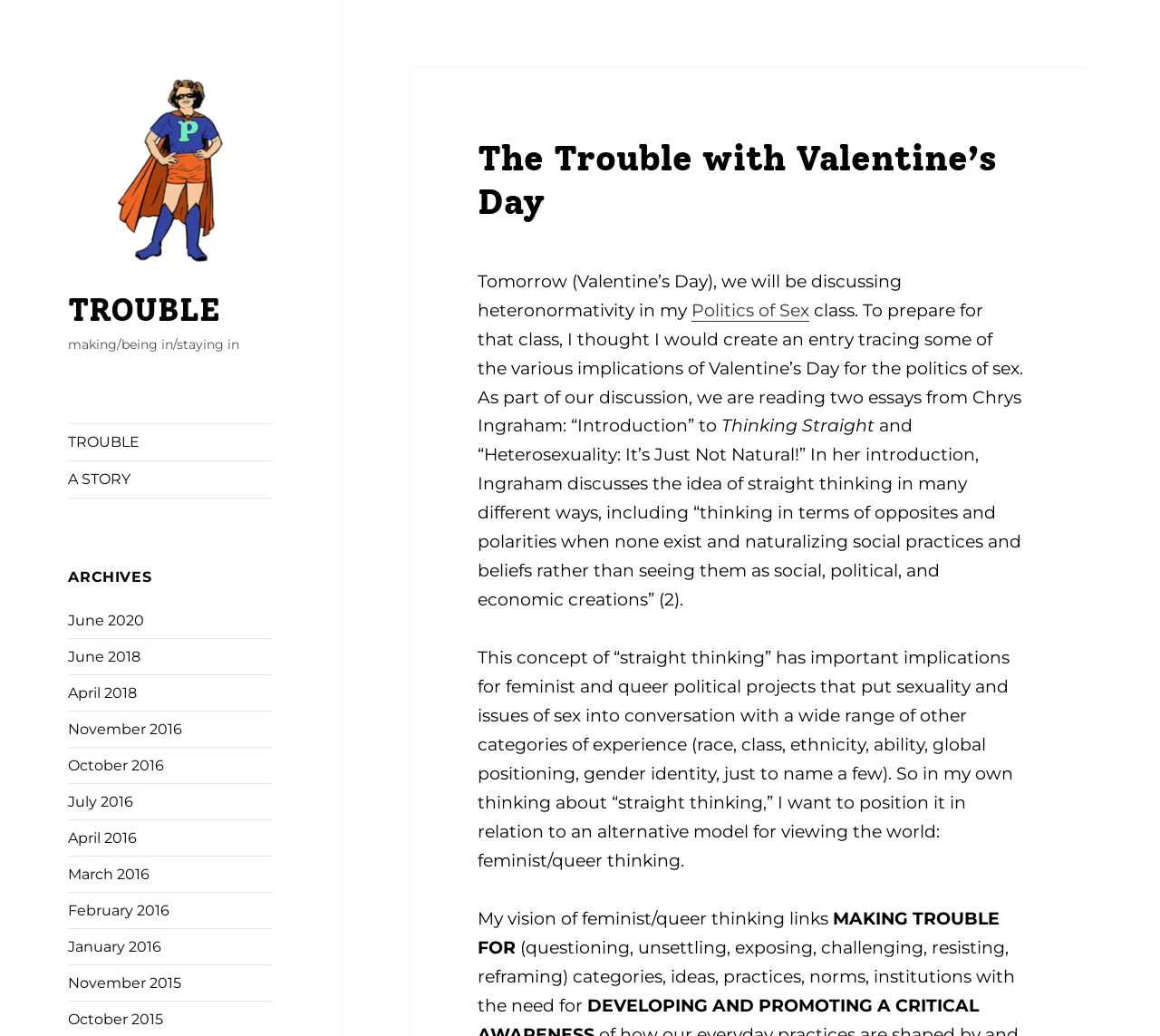Please specify the bounding box coordinates of the element that should be clicked to execute the given instruction: 'explore the link to june 2020 archives'. Ensure the coordinates are four float numbers between 0 and 1, expressed as [left, top, right, bottom].

[0.059, 0.591, 0.124, 0.607]